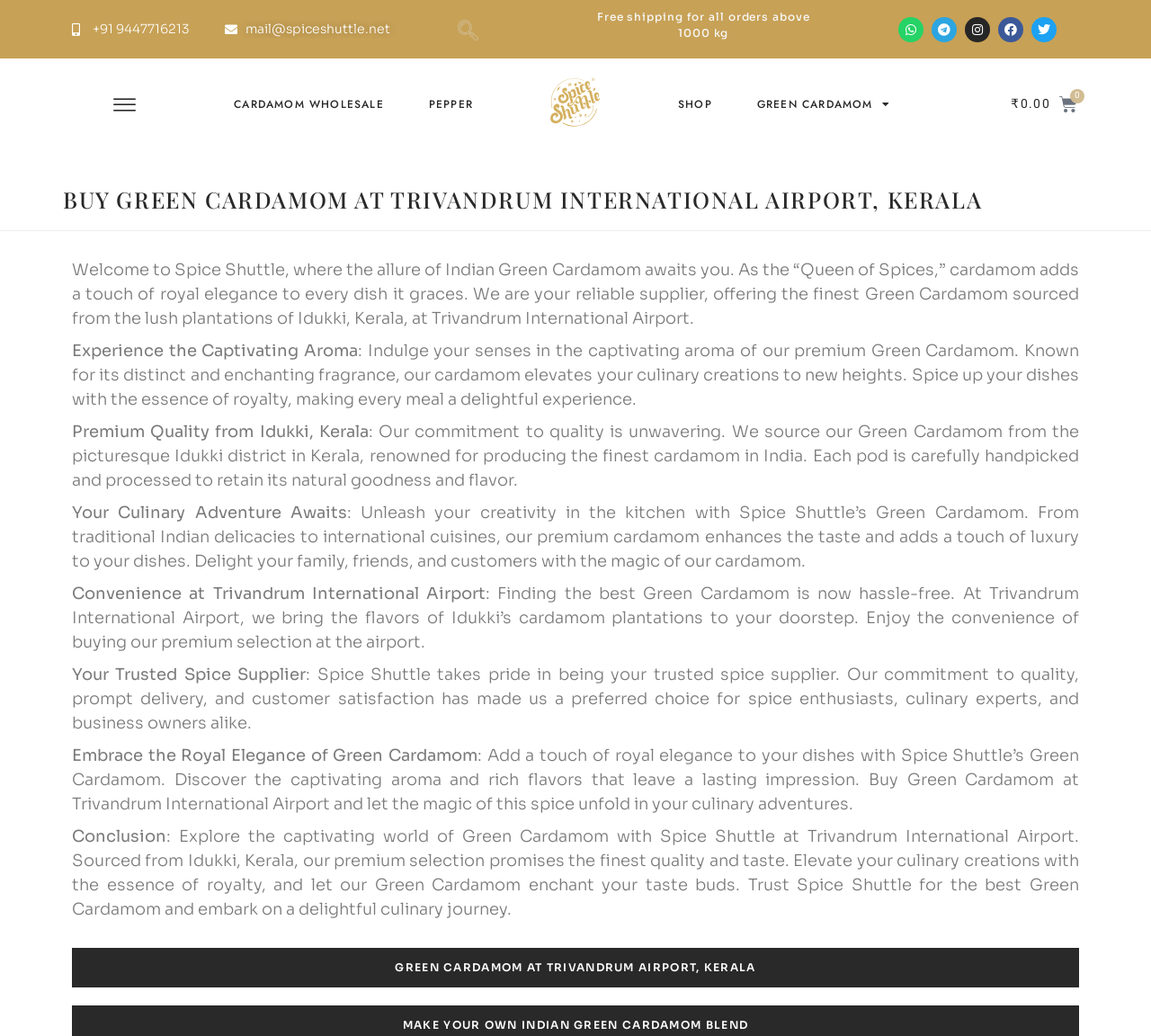Bounding box coordinates are specified in the format (top-left x, top-left y, bottom-right x, bottom-right y). All values are floating point numbers bounded between 0 and 1. Please provide the bounding box coordinate of the region this sentence describes: Facebook

[0.867, 0.016, 0.889, 0.04]